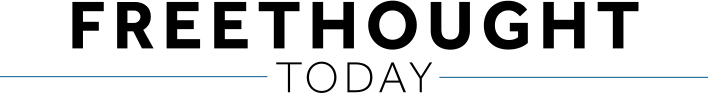What is the focus of this edition?
Please provide an in-depth and detailed response to the question.

The caption states that this edition focuses on issues pertinent to religious influence in various societal domains, highlighting important discussions and fostering critical thinking, which implies that the focus is on the impact of religion on society.